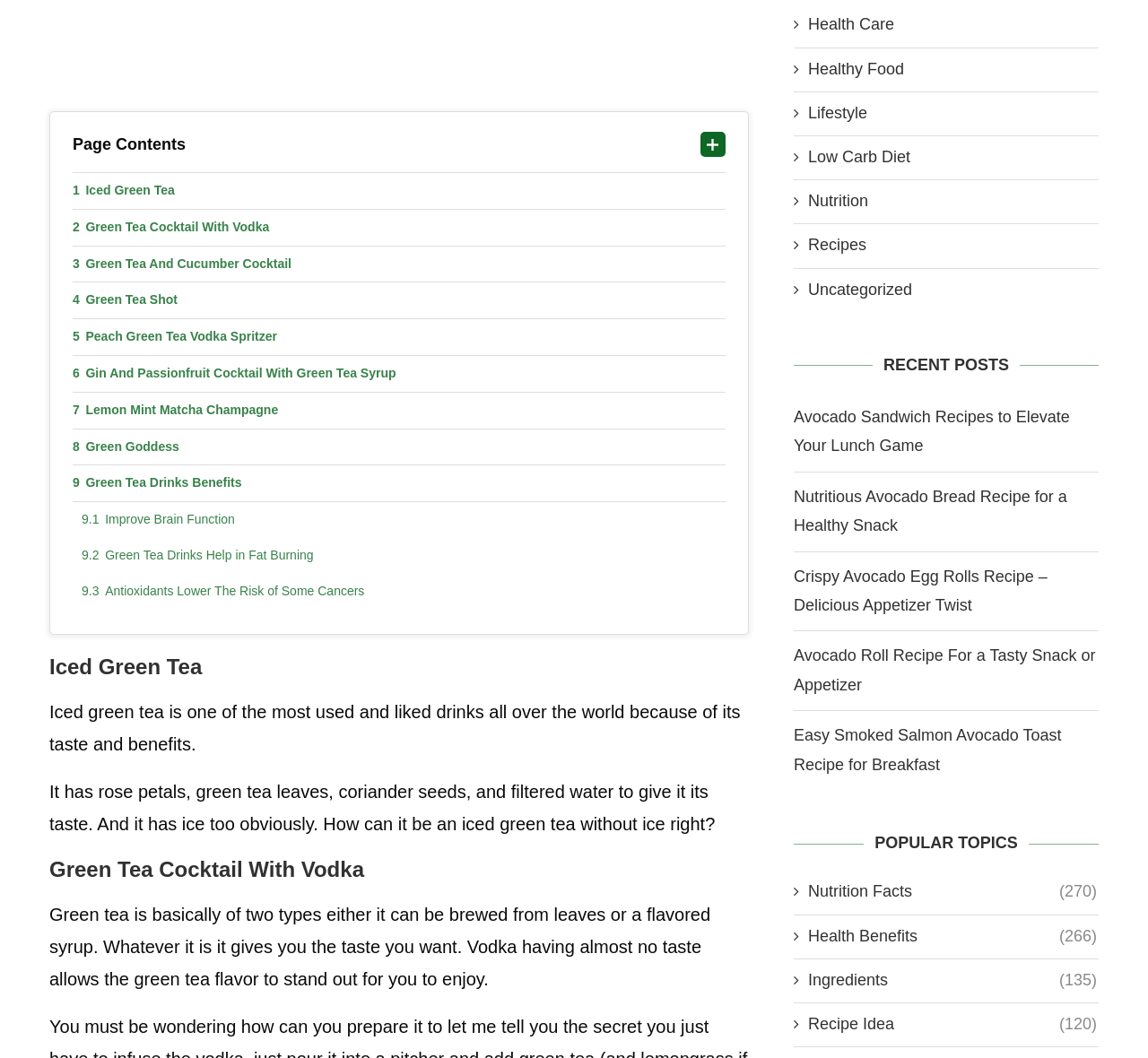Find the bounding box coordinates for the area that should be clicked to accomplish the instruction: "Get the book".

None